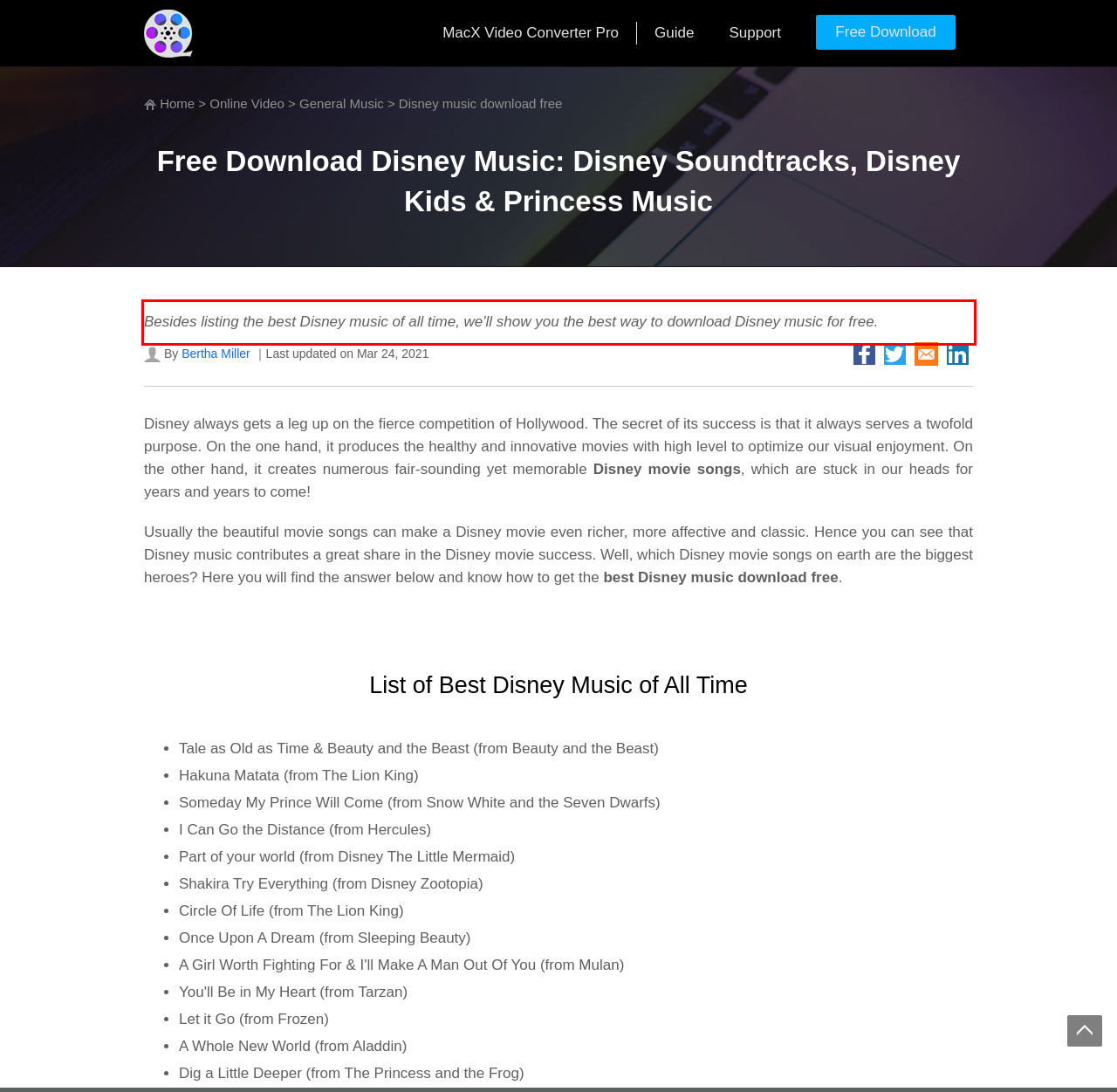From the given screenshot of a webpage, identify the red bounding box and extract the text content within it.

Besides listing the best Disney music of all time, we'll show you the best way to download Disney music for free.